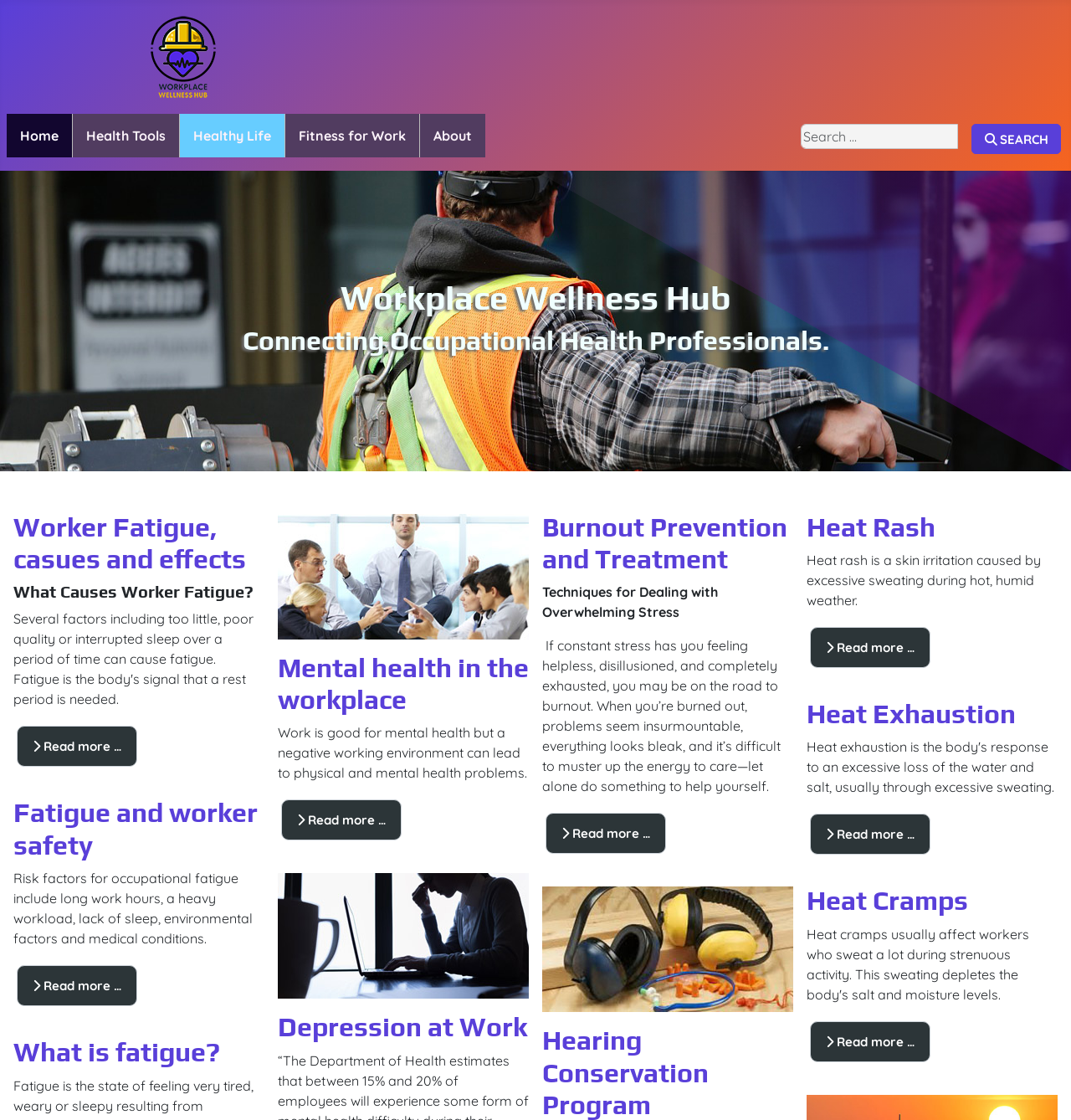What is the topic of the article 'Worker Fatigue, causes and effects'?
From the screenshot, provide a brief answer in one word or phrase.

Worker Fatigue